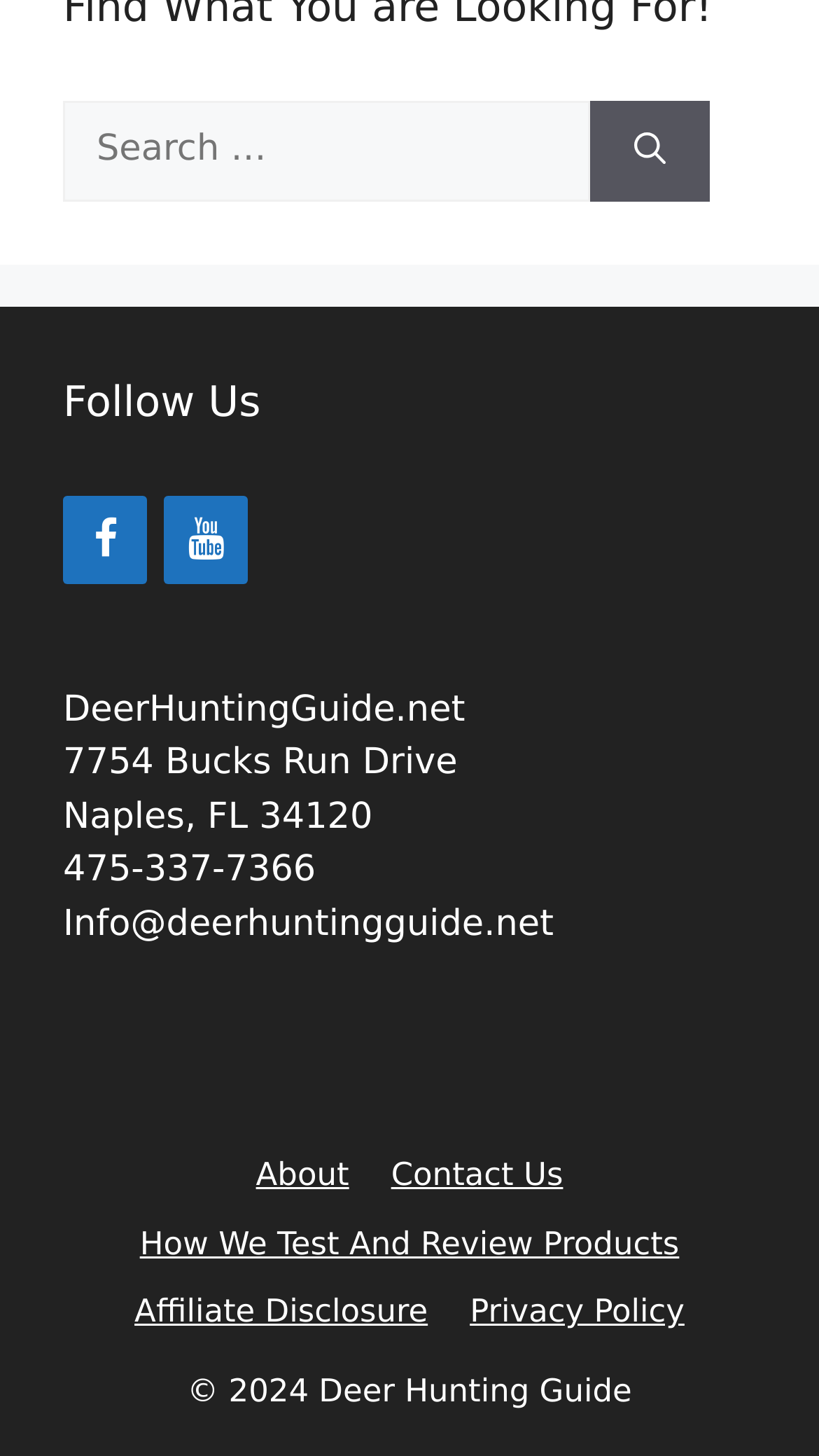Determine the bounding box coordinates for the UI element matching this description: "About".

[0.312, 0.794, 0.426, 0.82]